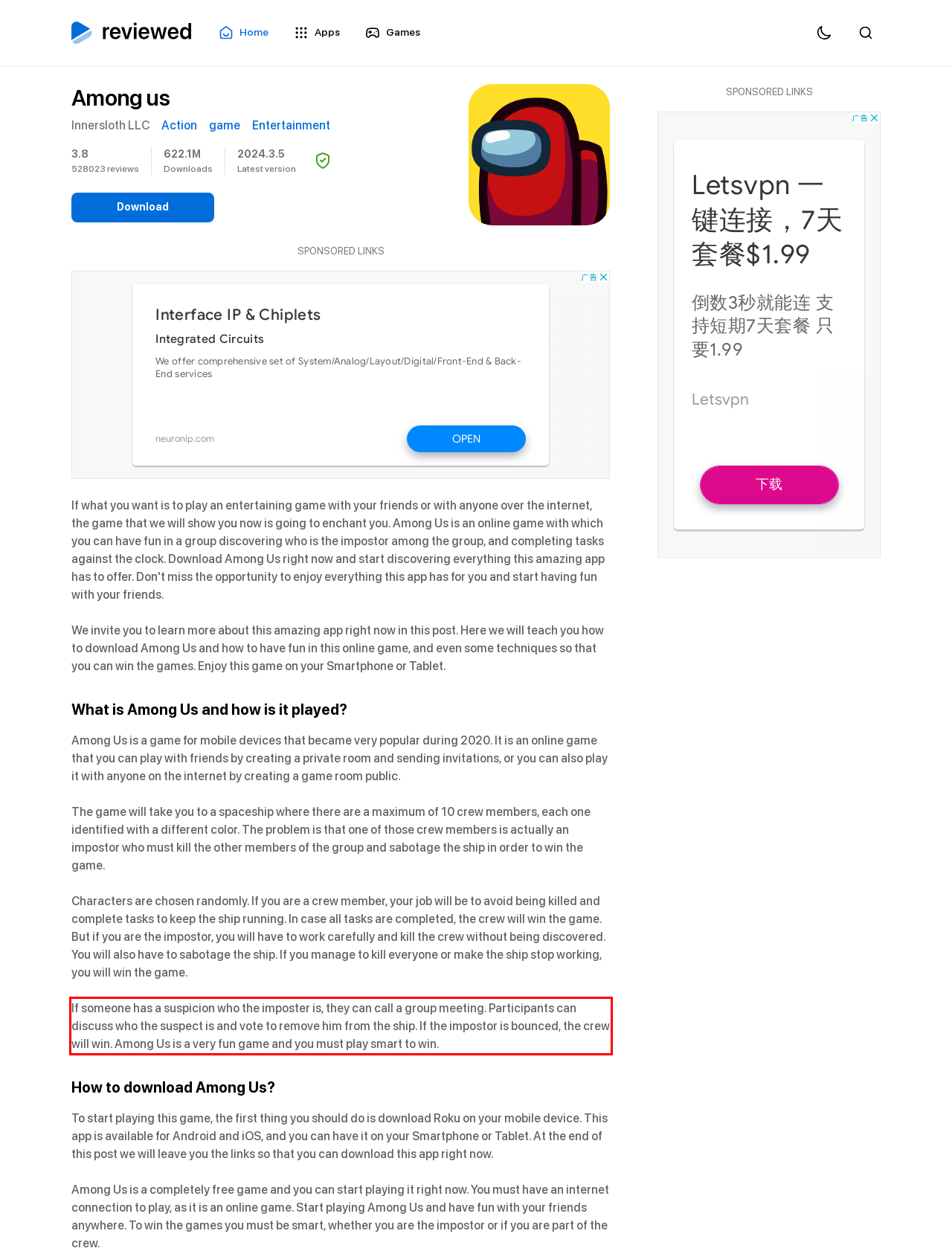Analyze the screenshot of the webpage that features a red bounding box and recognize the text content enclosed within this red bounding box.

If someone has a suspicion who the imposter is, they can call a group meeting. Participants can discuss who the suspect is and vote to remove him from the ship. If the impostor is bounced, the crew will win. Among Us is a very fun game and you must play smart to win.